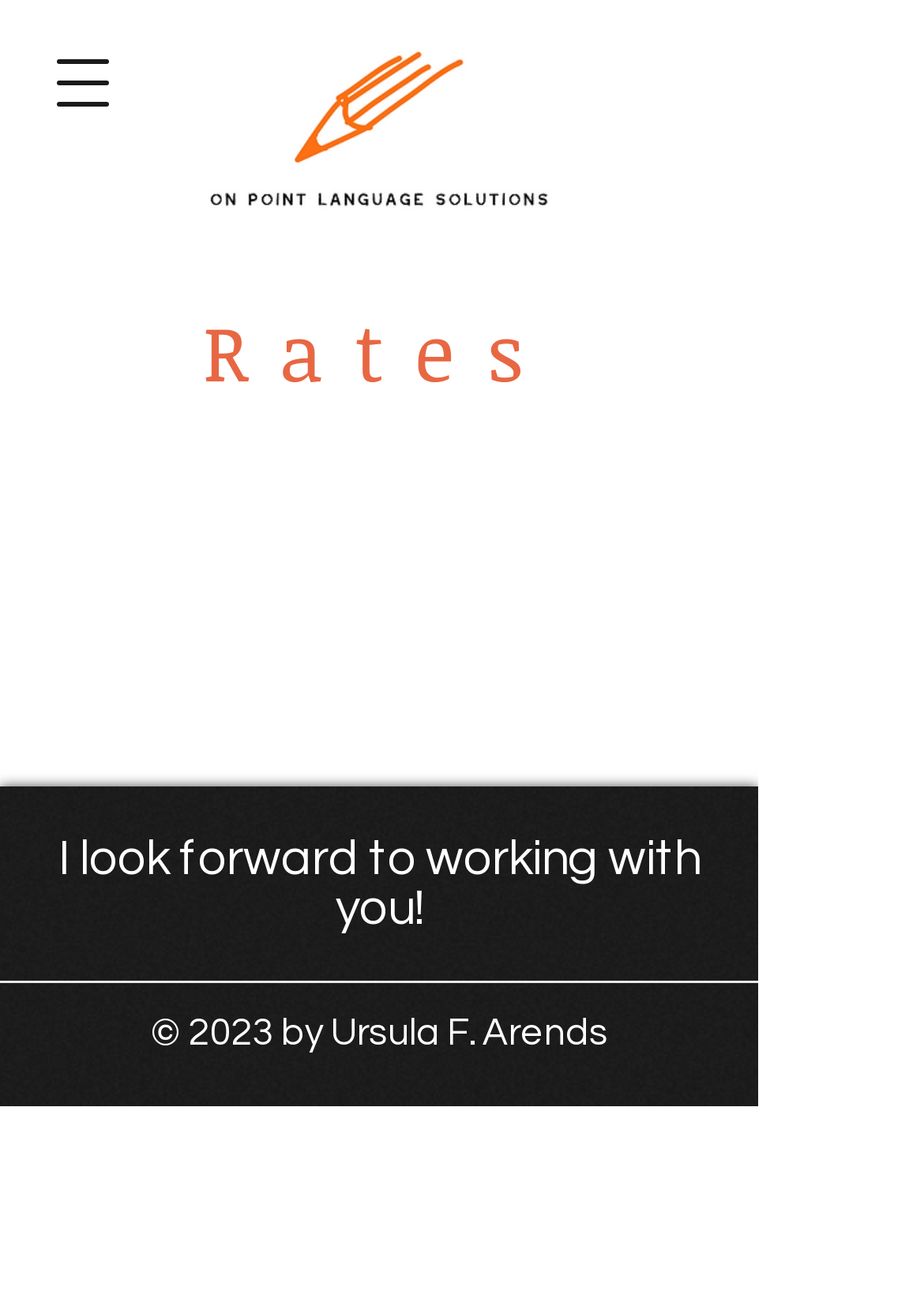What is the author of the copyright?
Answer the question with a detailed and thorough explanation.

I found a StaticText element with the text '© 2023 by Ursula F. Arends', which indicates that Ursula F. Arends is the author of the copyright.